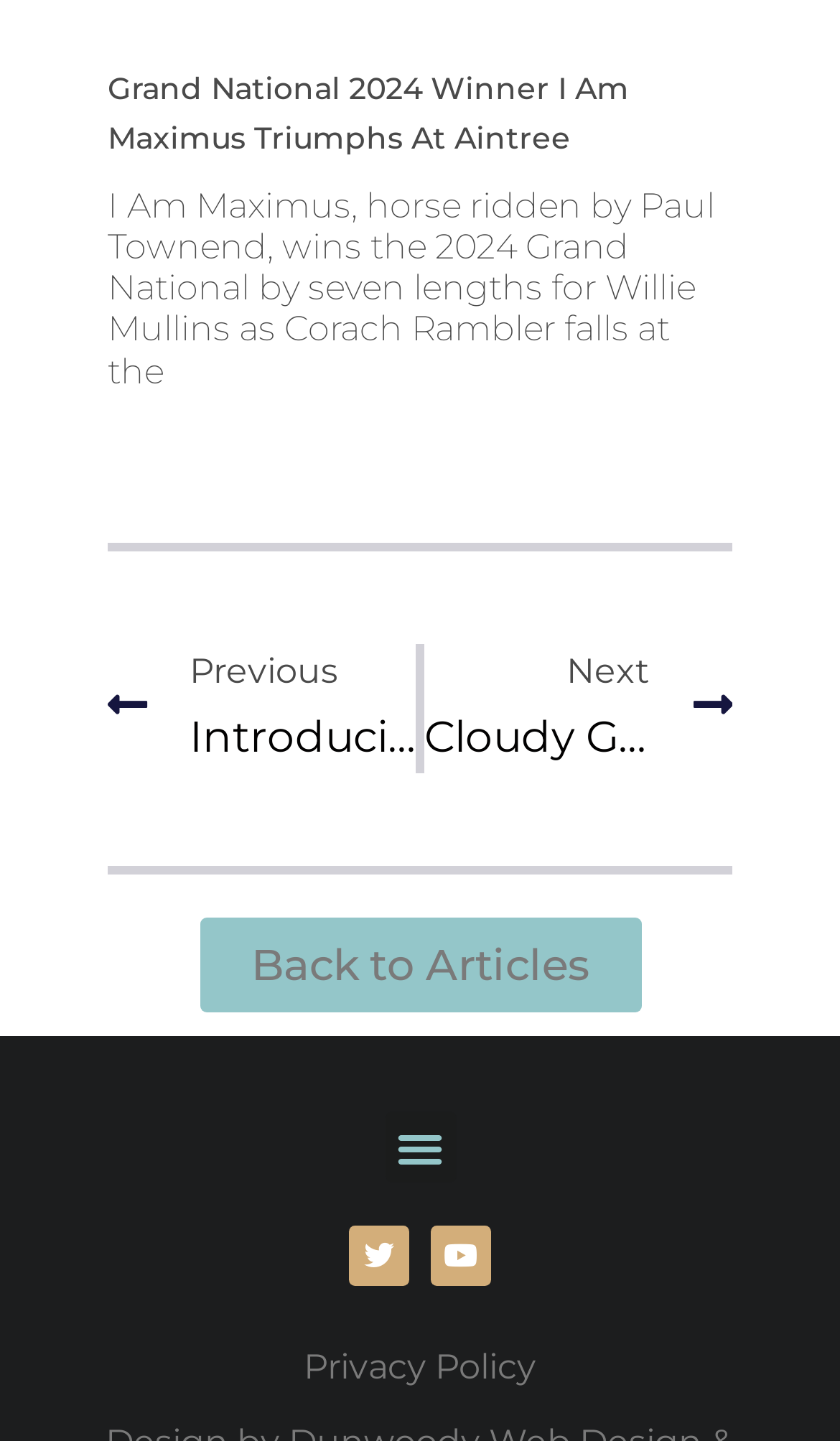Locate the bounding box coordinates of the clickable part needed for the task: "Visit the Twitter page".

[0.415, 0.851, 0.487, 0.893]